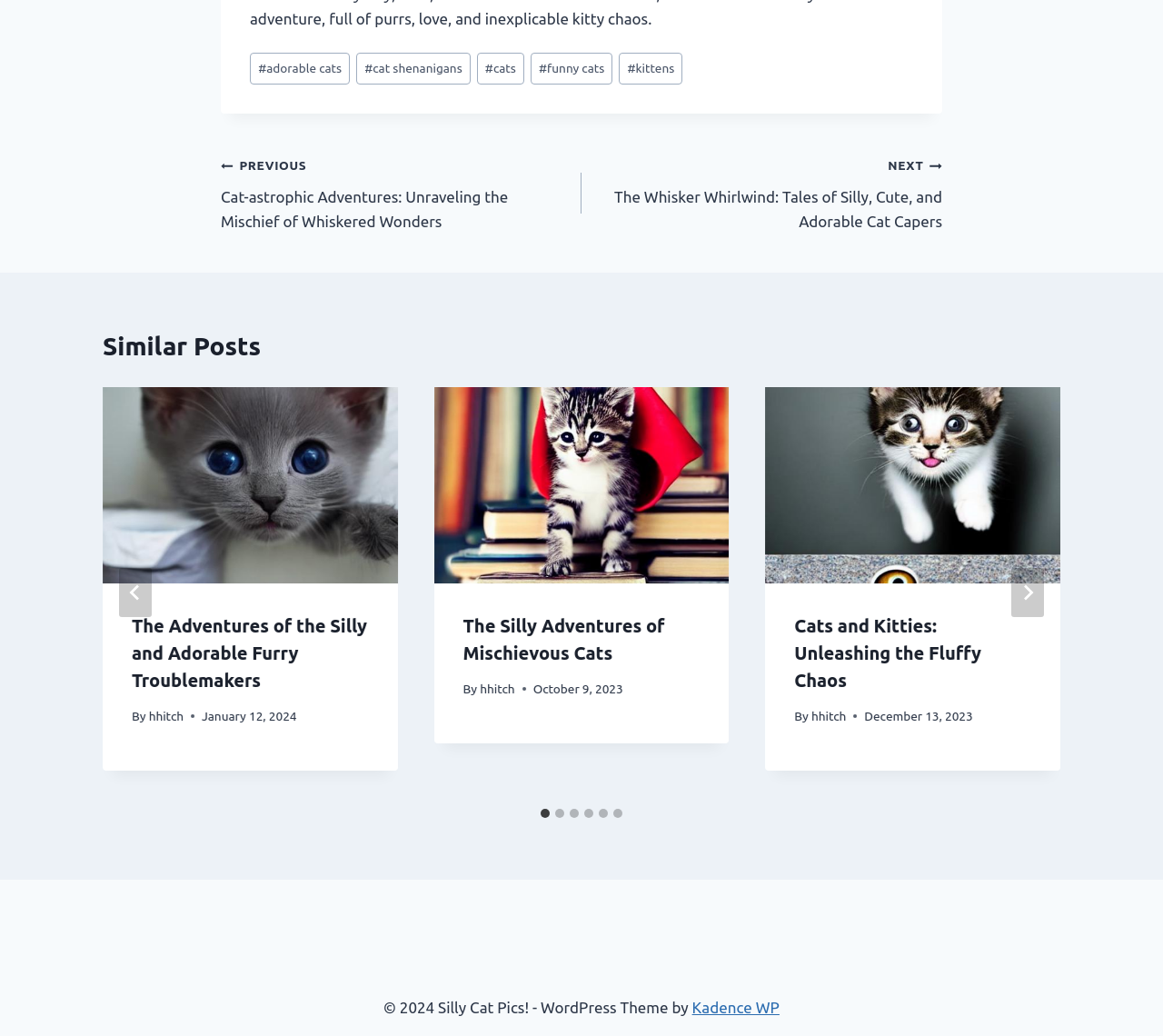Identify the bounding box of the UI element that matches this description: "#cat shenanigans".

[0.306, 0.051, 0.405, 0.082]